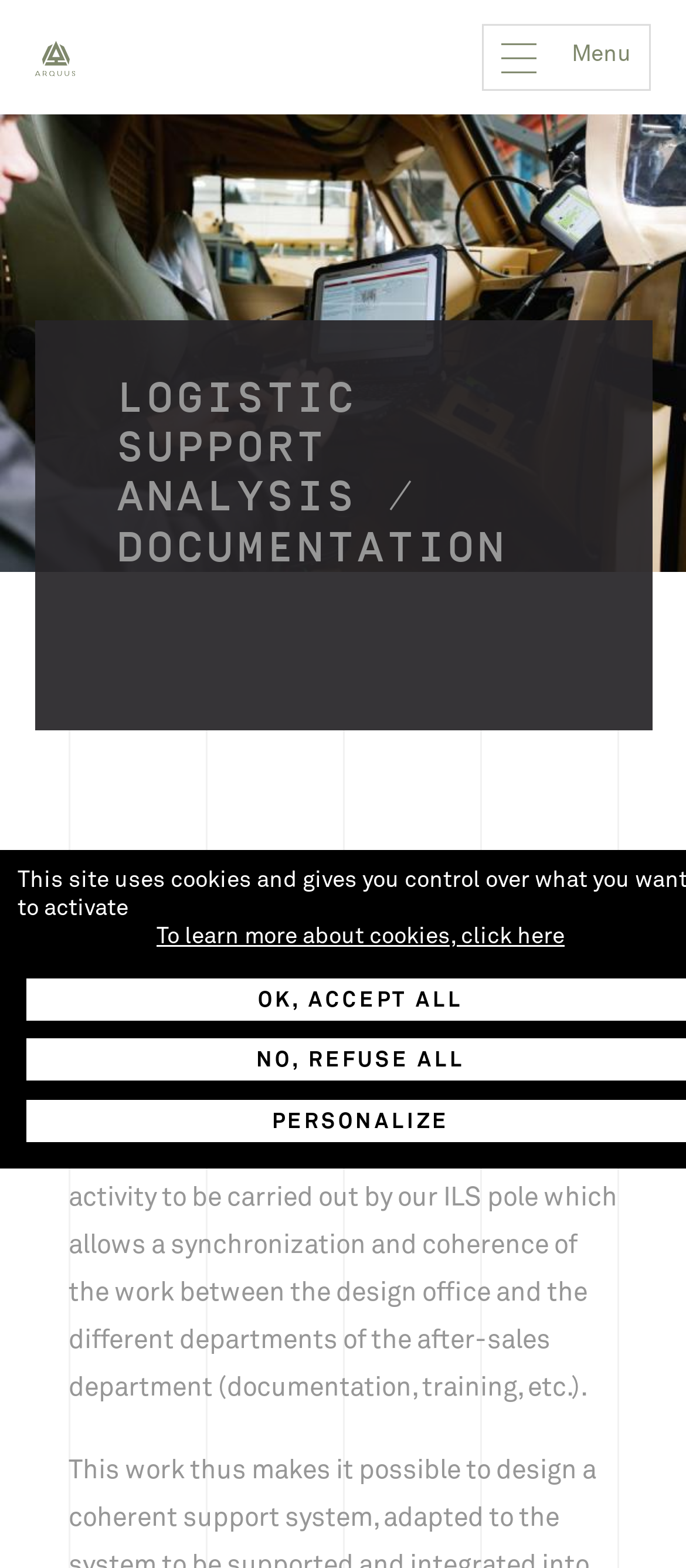Please answer the following question using a single word or phrase: 
What is the role of ILS pole?

Carrying out Logistic Support Analysis